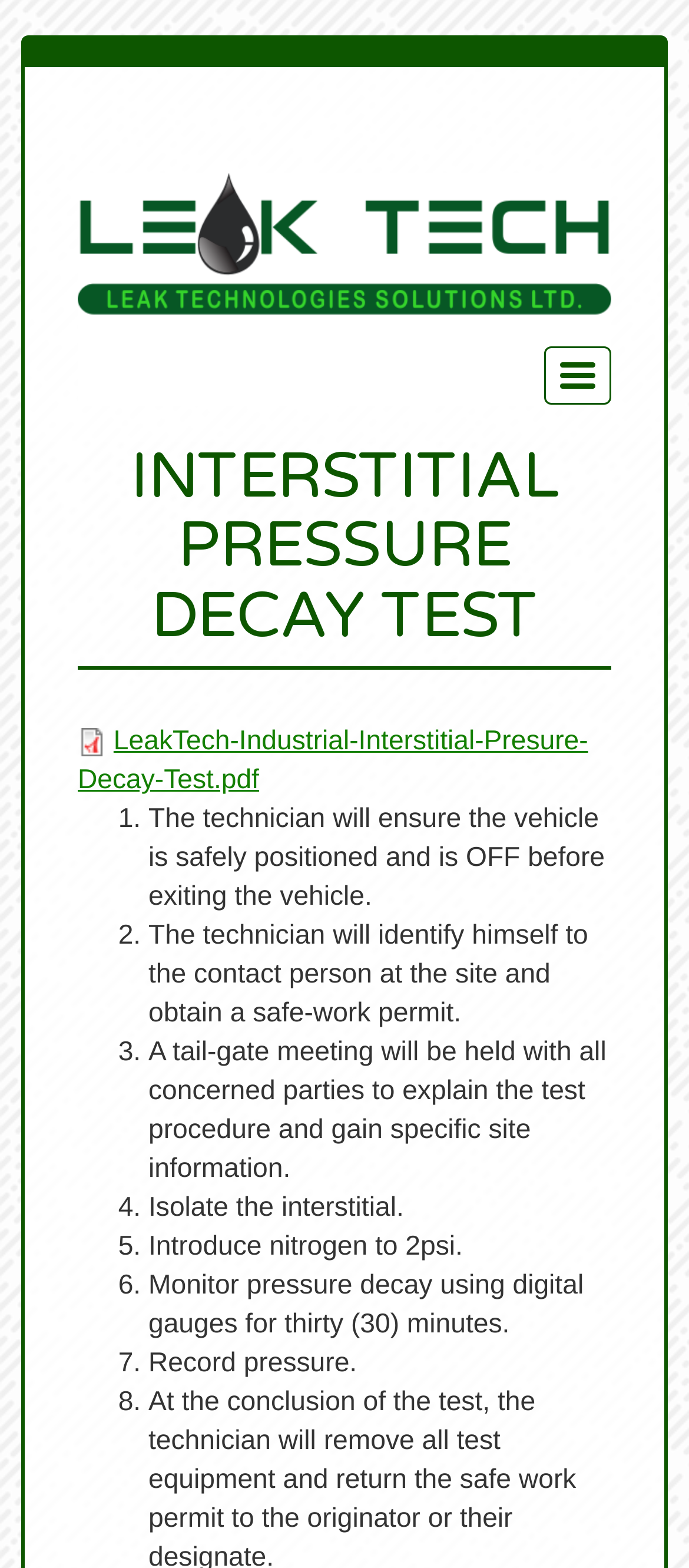What is the pressure of nitrogen introduced in the test?
Your answer should be a single word or phrase derived from the screenshot.

2psi